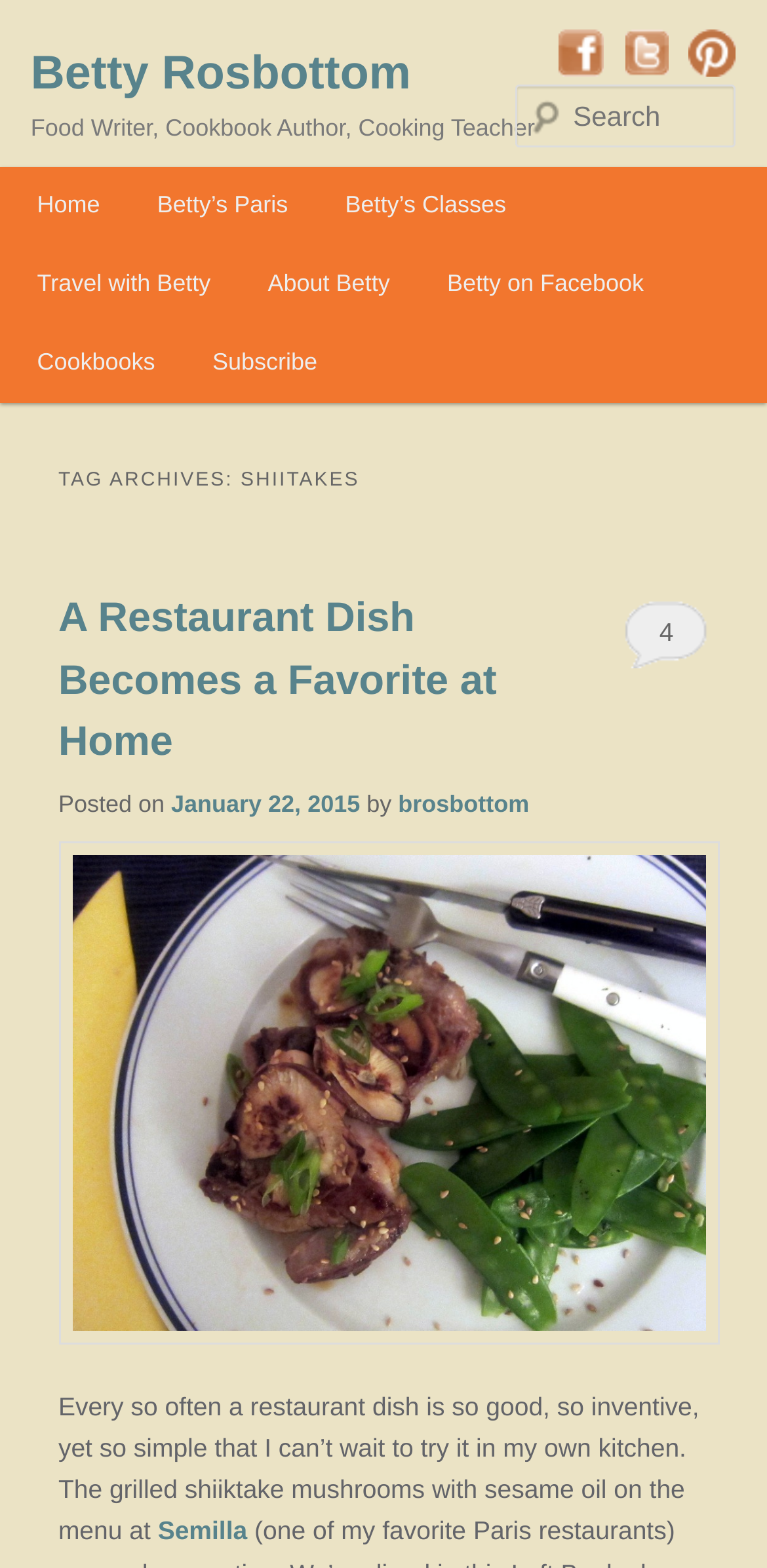Pinpoint the bounding box coordinates of the clickable element needed to complete the instruction: "View Betty's classes". The coordinates should be provided as four float numbers between 0 and 1: [left, top, right, bottom].

[0.413, 0.107, 0.697, 0.157]